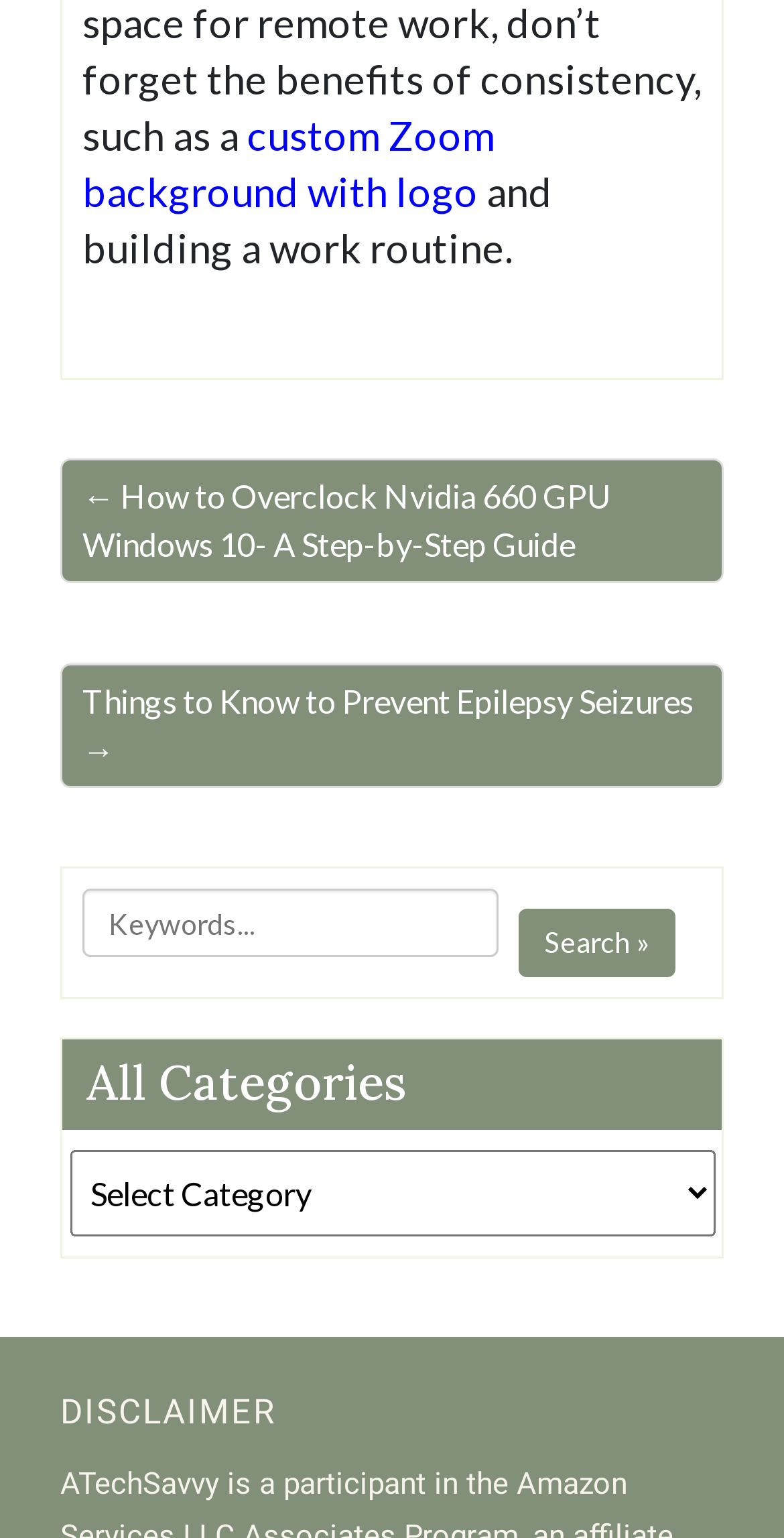Please answer the following query using a single word or phrase: 
How many navigation links are there?

2